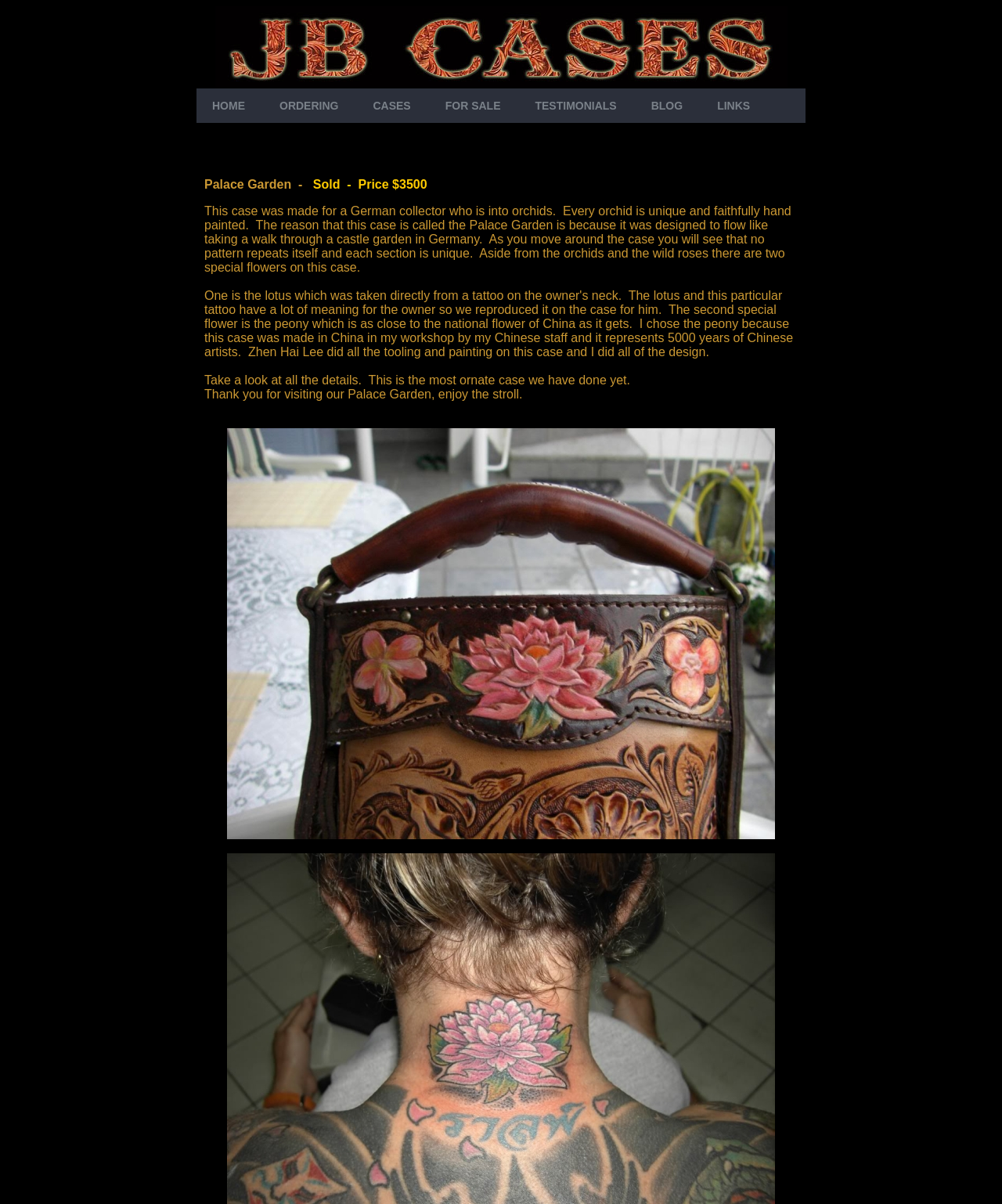Utilize the information from the image to answer the question in detail:
What is the theme of the cue case gallery?

The question is asking about the theme of the cue case gallery. From the StaticText element, we can see the sentence 'Thank you for visiting our Palace Garden, enjoy the stroll.' which implies that the theme of the cue case gallery is Palace Garden.